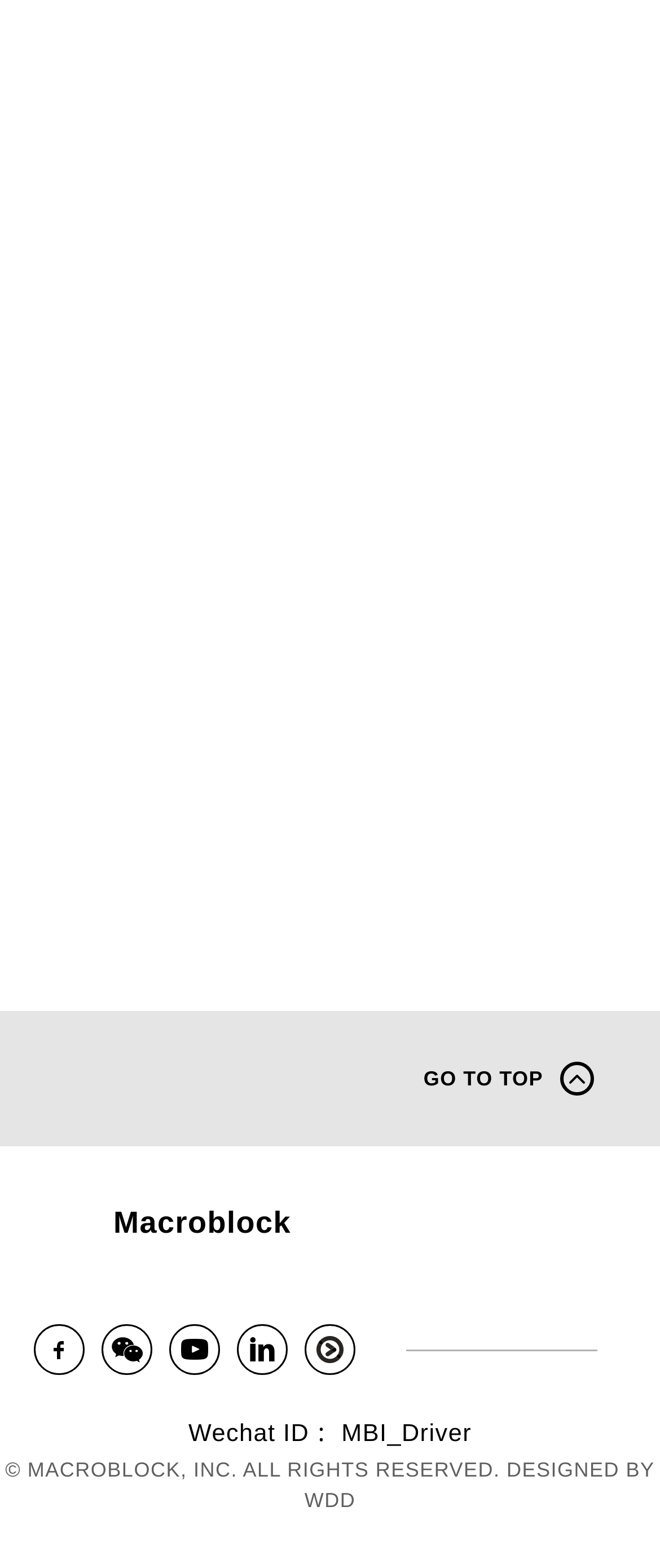Locate the UI element that matches the description GO TO TOP in the webpage screenshot. Return the bounding box coordinates in the format (top-left x, top-left y, bottom-right x, bottom-right y), with values ranging from 0 to 1.

[0.642, 0.677, 0.9, 0.699]